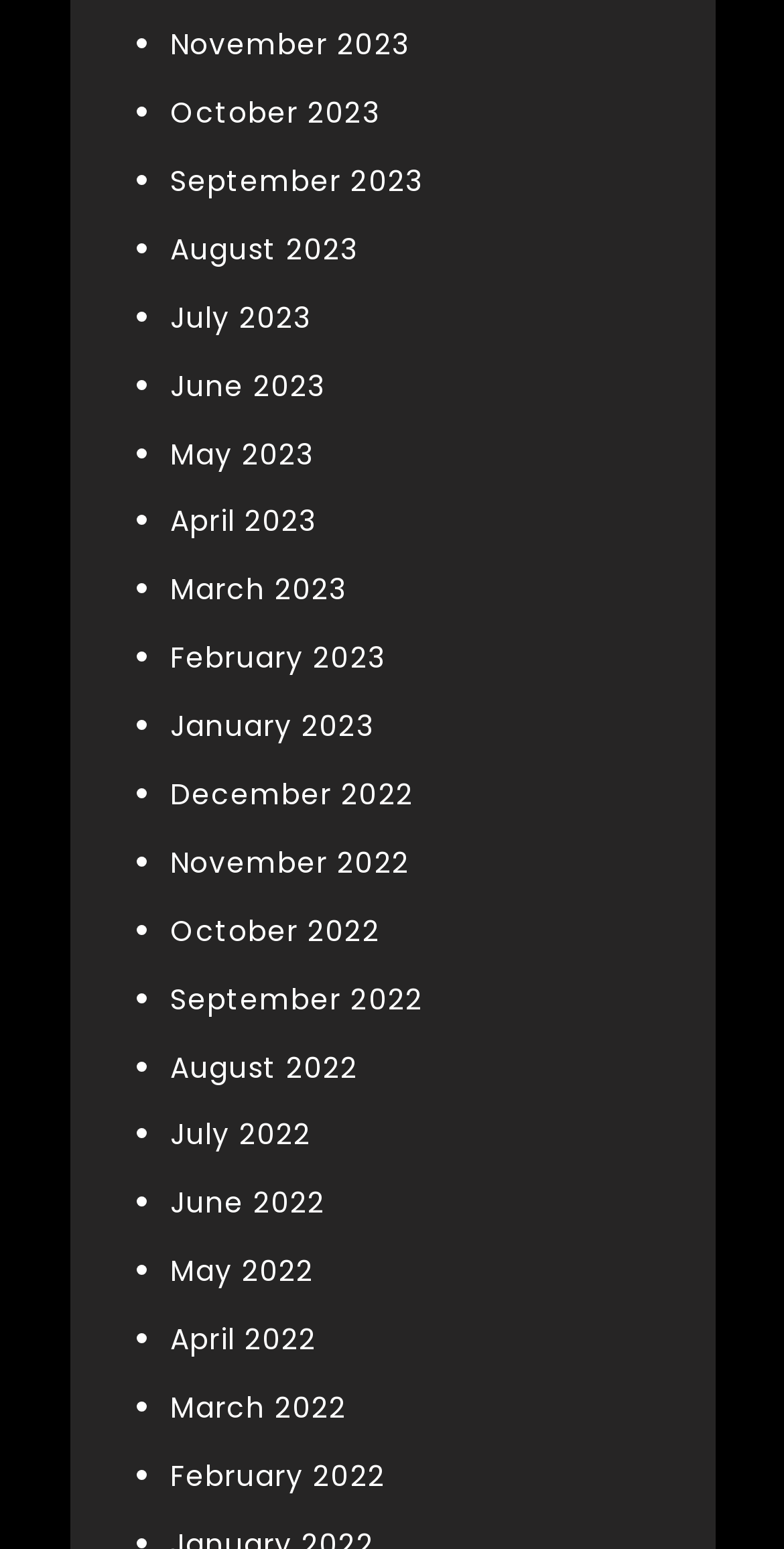Please locate the clickable area by providing the bounding box coordinates to follow this instruction: "View November 2023".

[0.217, 0.016, 0.522, 0.042]